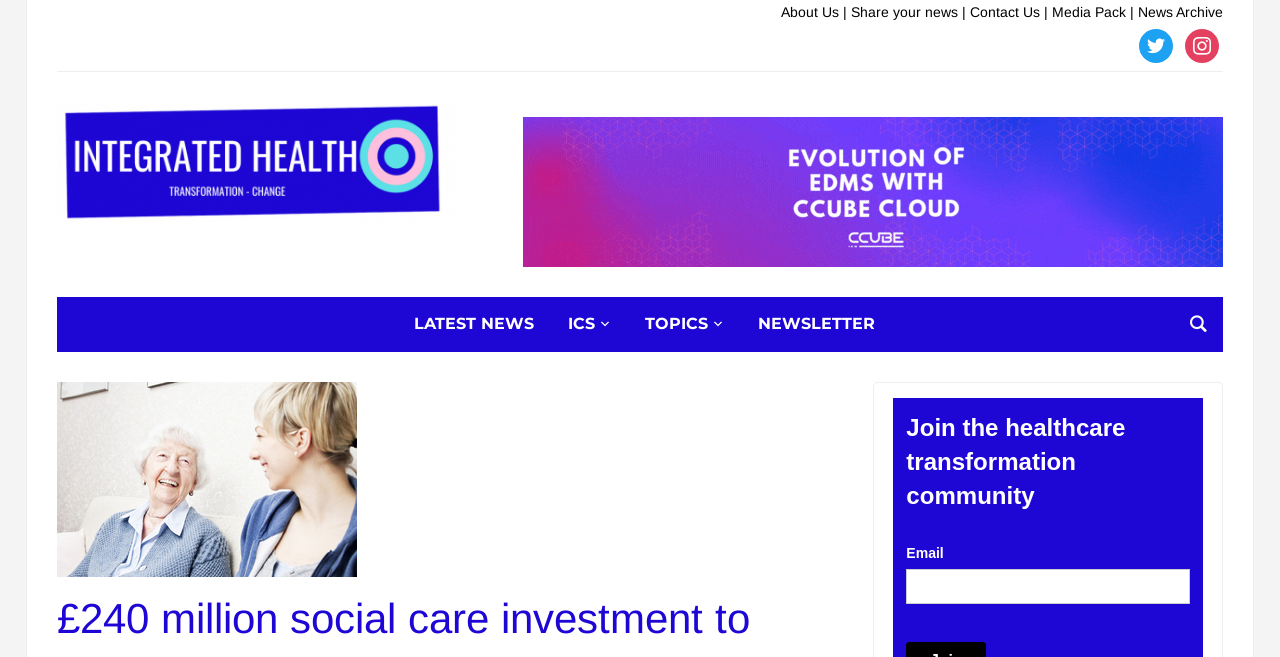Find the bounding box coordinates of the element you need to click on to perform this action: 'Check the news archive'. The coordinates should be represented by four float values between 0 and 1, in the format [left, top, right, bottom].

[0.889, 0.006, 0.956, 0.03]